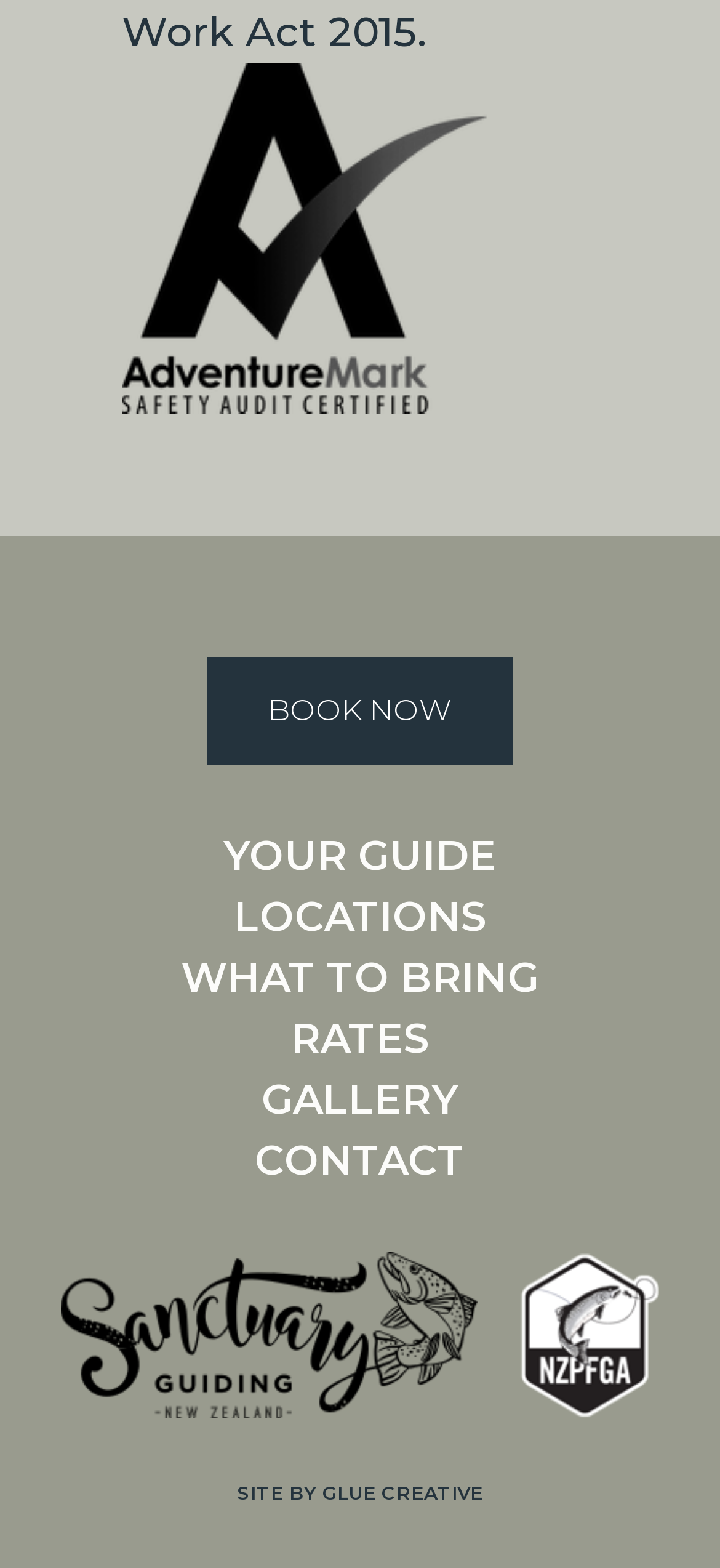How many navigation links are there?
Using the information presented in the image, please offer a detailed response to the question.

There are 7 navigation links on the webpage, which are 'YOUR GUIDE', 'LOCATIONS', 'WHAT TO BRING', 'RATES', 'GALLERY', and 'CONTACT'. These links are arranged vertically and have similar bounding box coordinates, indicating they are part of a navigation menu.